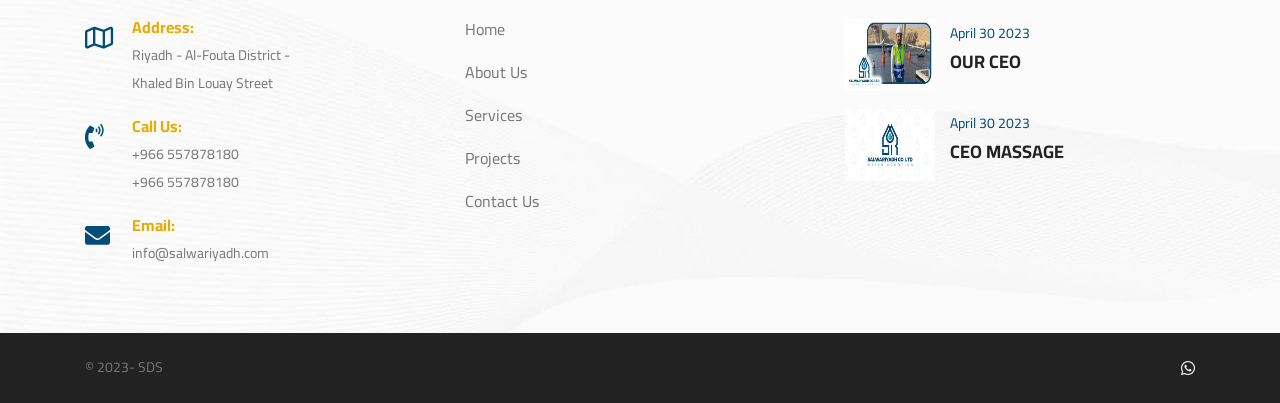Determine the bounding box coordinates of the region that needs to be clicked to achieve the task: "Click Contact Us".

[0.363, 0.473, 0.499, 0.523]